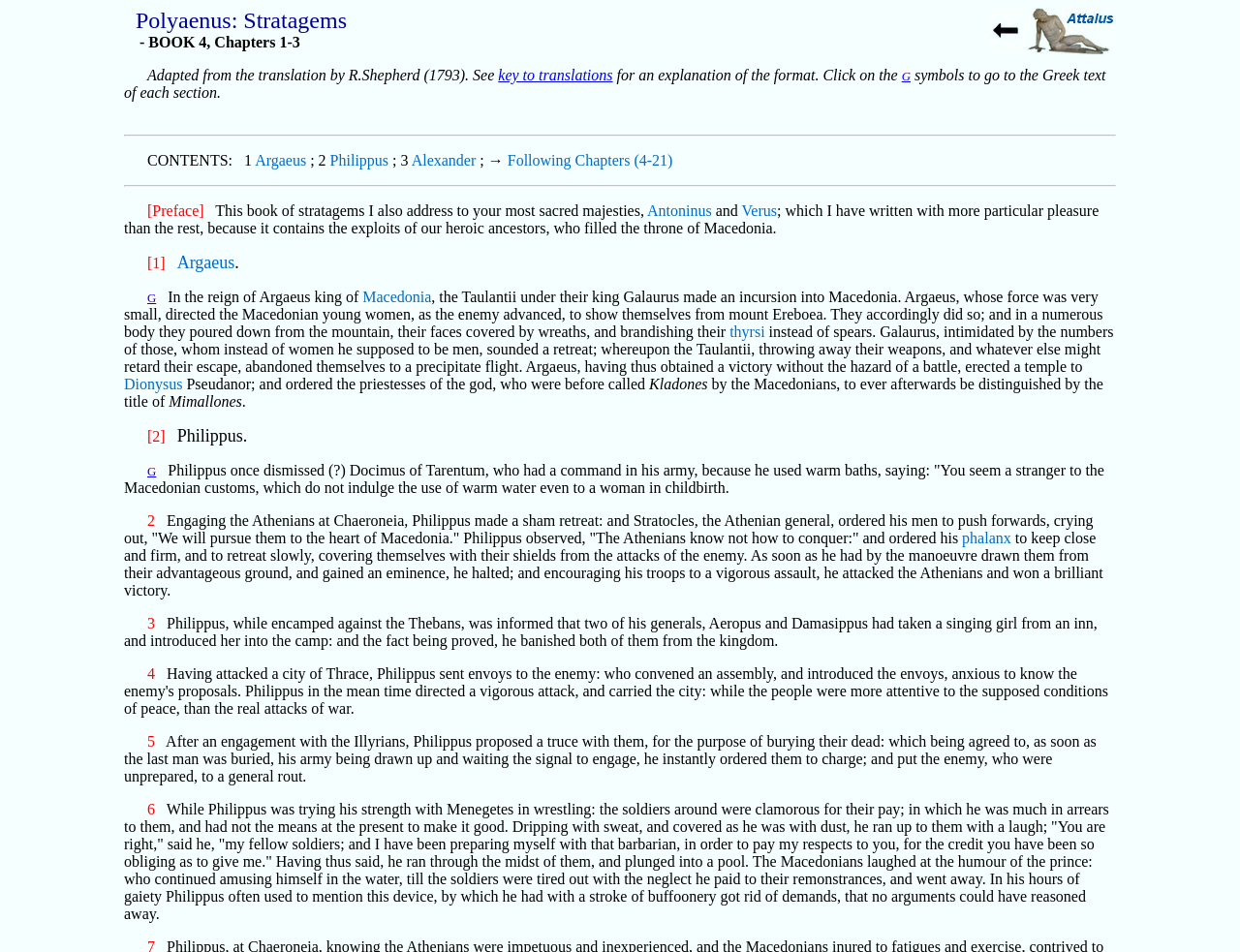Use one word or a short phrase to answer the question provided: 
What is the purpose of the link 'G'?

To go to the Greek text of each section